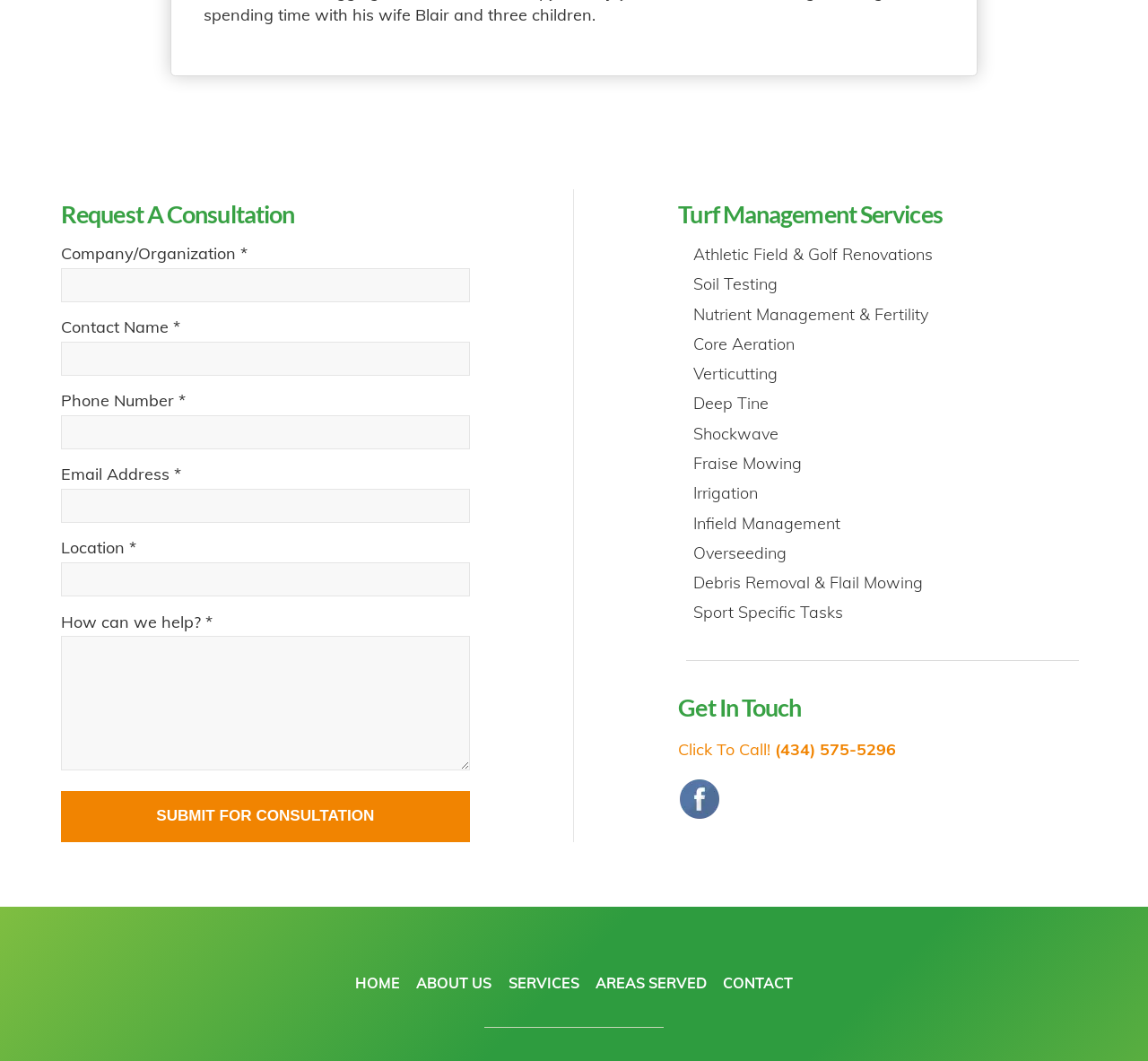Find the bounding box coordinates of the element you need to click on to perform this action: 'Enter contact name'. The coordinates should be represented by four float values between 0 and 1, in the format [left, top, right, bottom].

[0.053, 0.322, 0.409, 0.354]